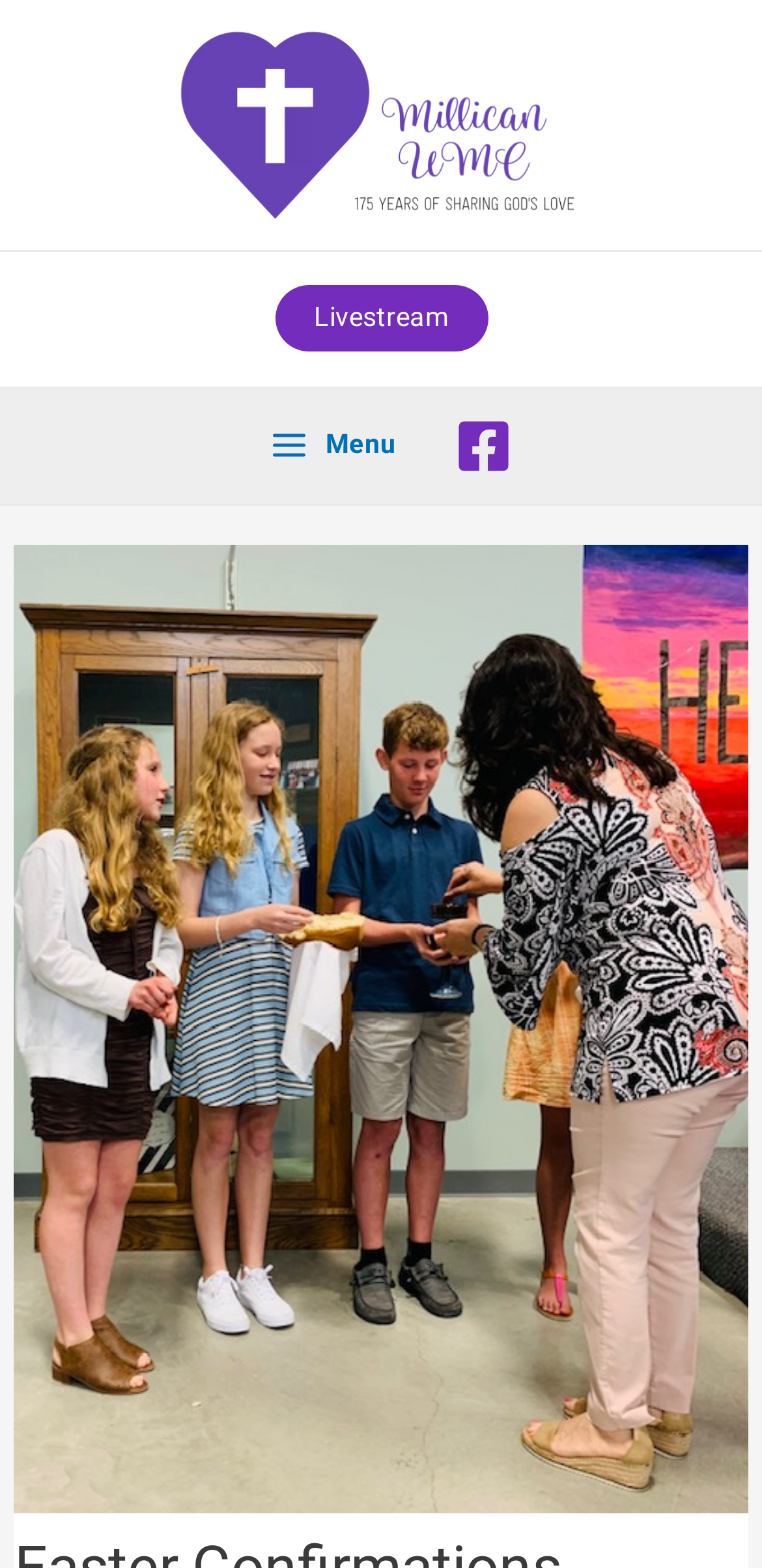What is the purpose of the button at the top?
Refer to the image and provide a detailed answer to the question.

The button at the top, which is not expanded, is labeled as 'Main Menu Menu', indicating that it is used to navigate to the main menu of the website.